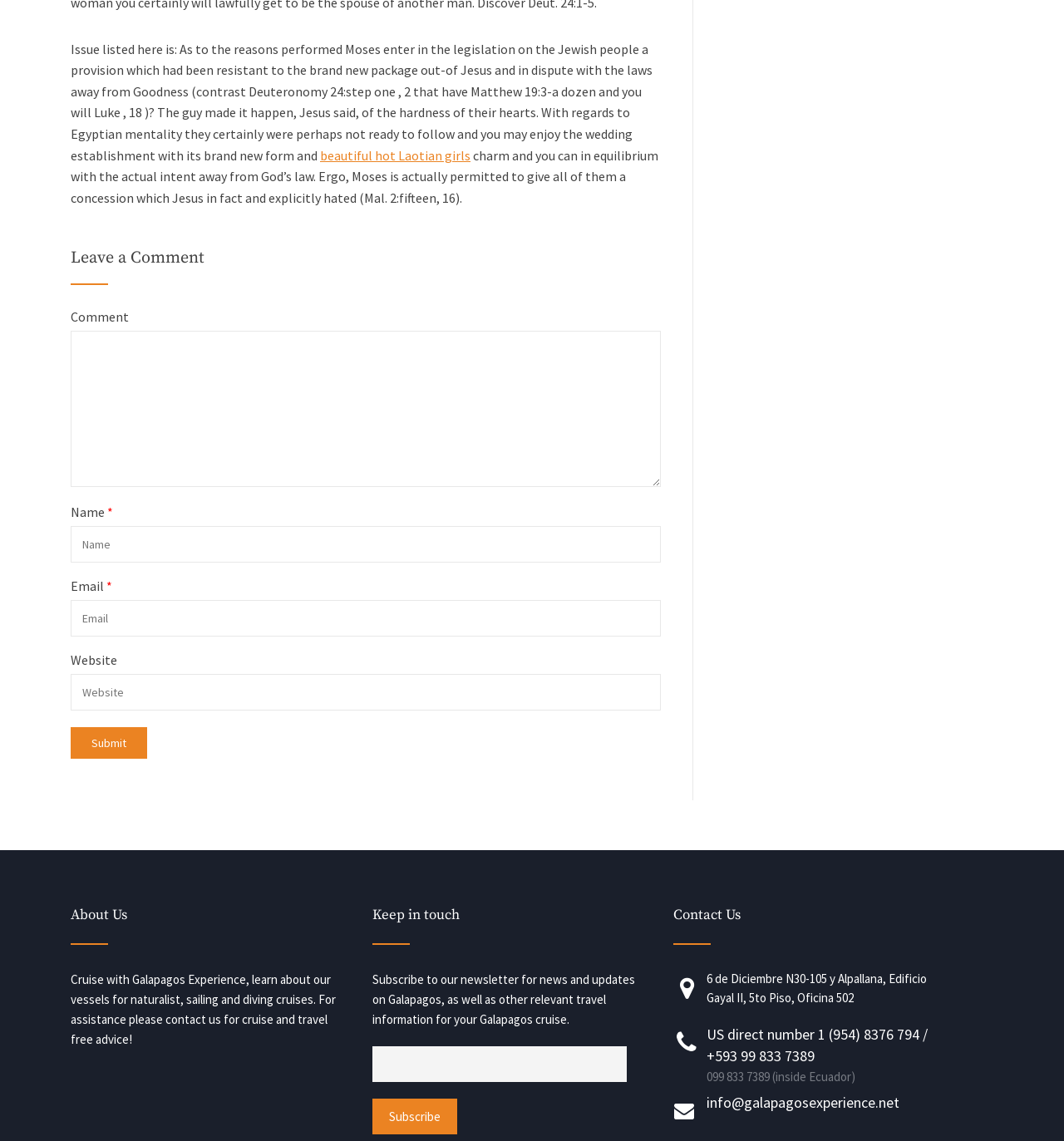Can you give a comprehensive explanation to the question given the content of the image?
What is the topic of the text at the top of the page?

The text at the top of the page appears to be a discussion about Moses and Jesus, specifically about a provision in the law that Moses made for the Jewish people that was resistant to the new package of Jesus and in dispute with the laws of God.